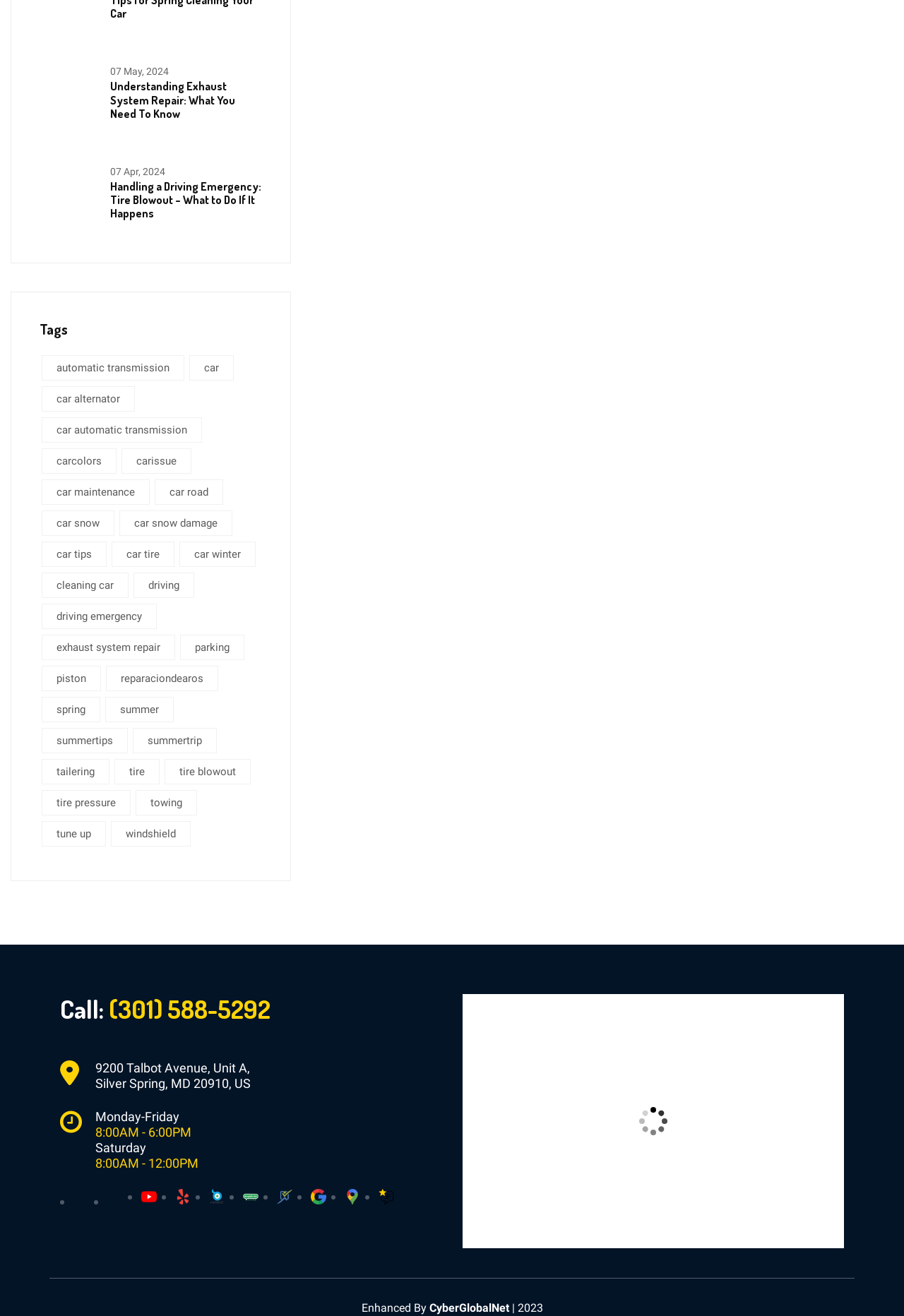Provide the bounding box coordinates for the UI element that is described as: "Exit fullscreenEnter fullscreen".

None